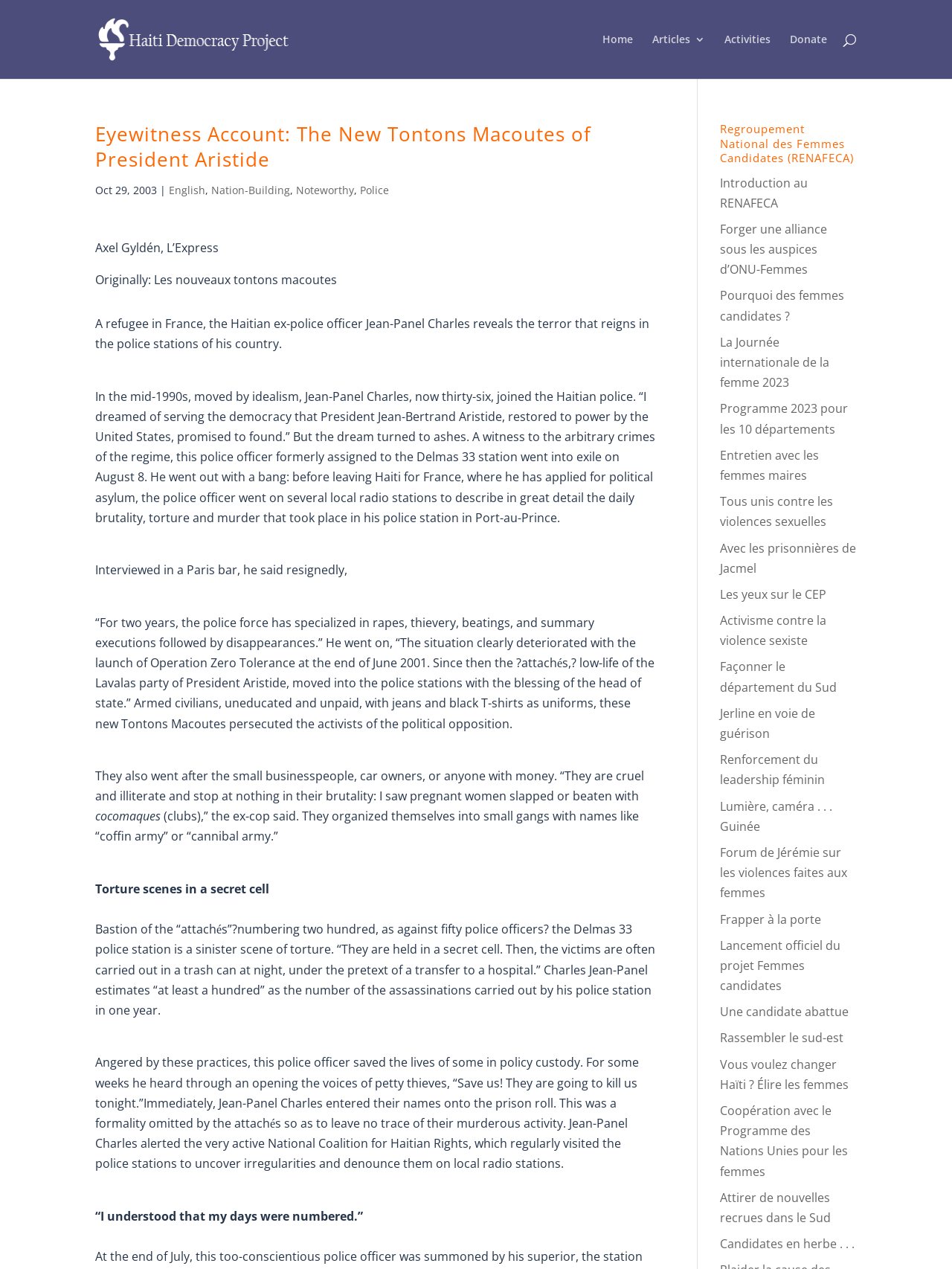Determine the bounding box coordinates for the region that must be clicked to execute the following instruction: "Donate to Haiti Democracy Project".

[0.83, 0.027, 0.869, 0.062]